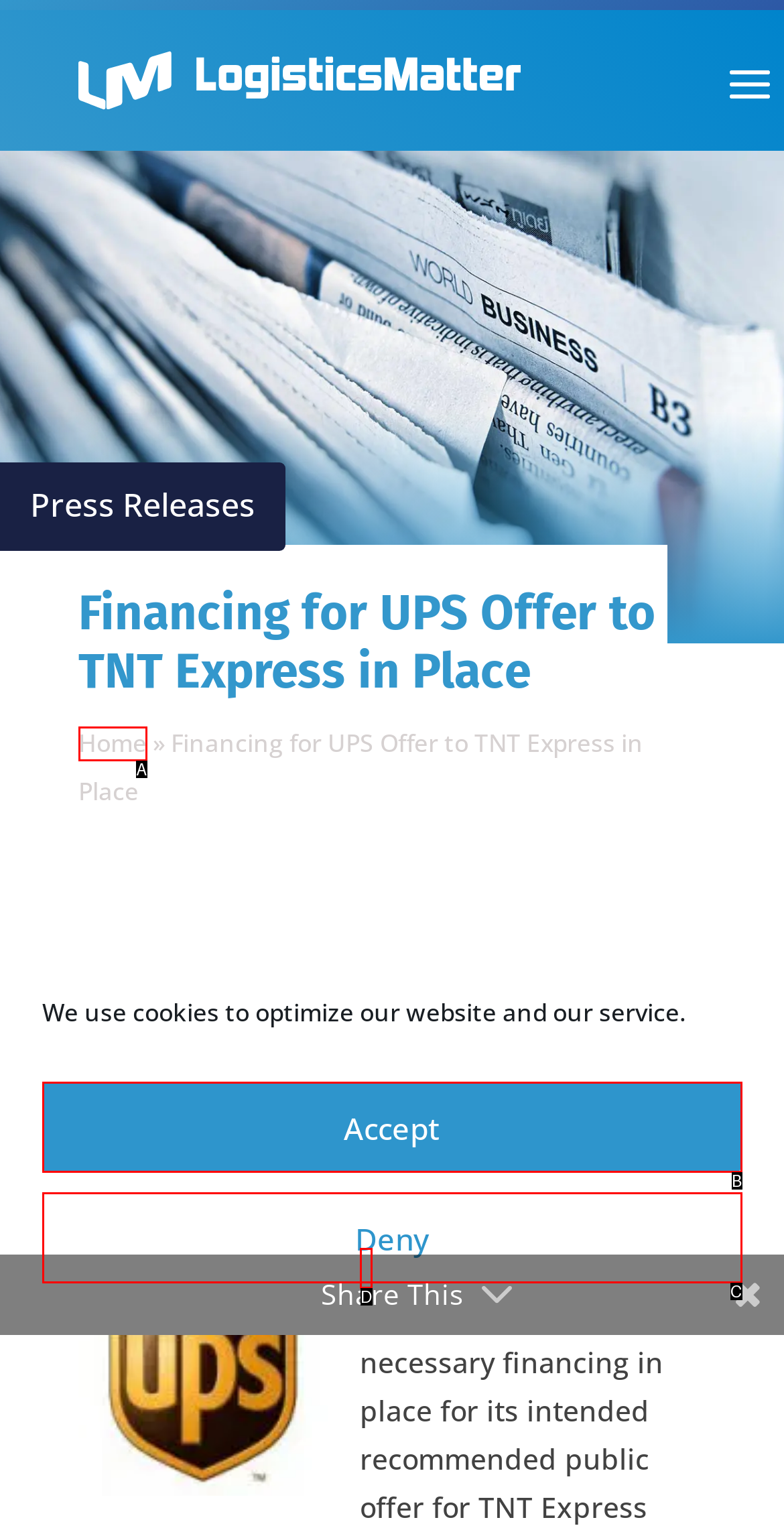Determine which option matches the element description: Accept
Reply with the letter of the appropriate option from the options provided.

B